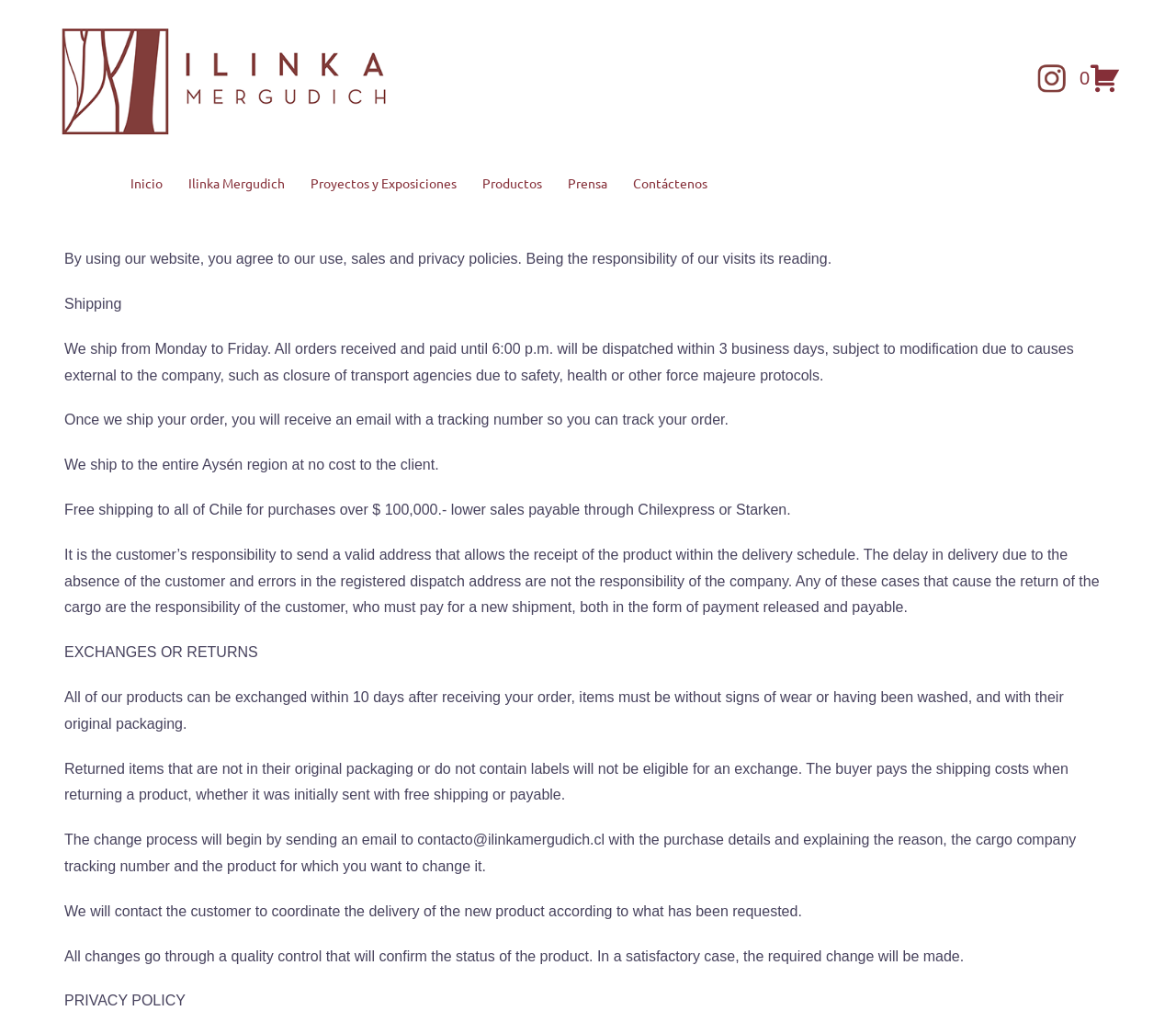How will customers be notified about their order shipment?
Refer to the screenshot and deliver a thorough answer to the question presented.

The webpage states that 'Once we ship your order, you will receive an email with a tracking number so you can track your order.' This indicates that customers will be notified about their order shipment through an email with a tracking number.